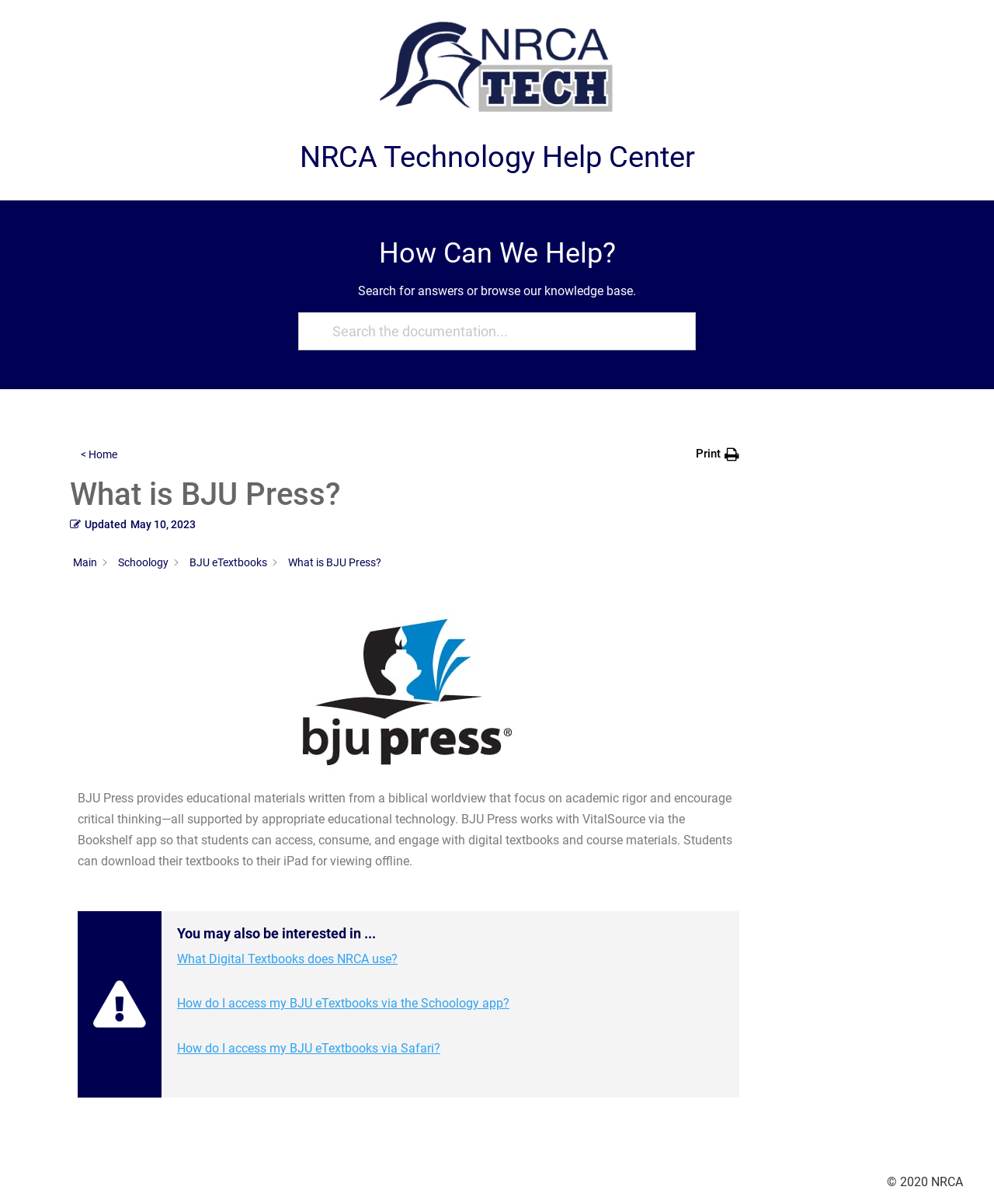Please identify the bounding box coordinates of the element that needs to be clicked to perform the following instruction: "Access NRCA Technology Help Center".

[0.223, 0.01, 0.777, 0.105]